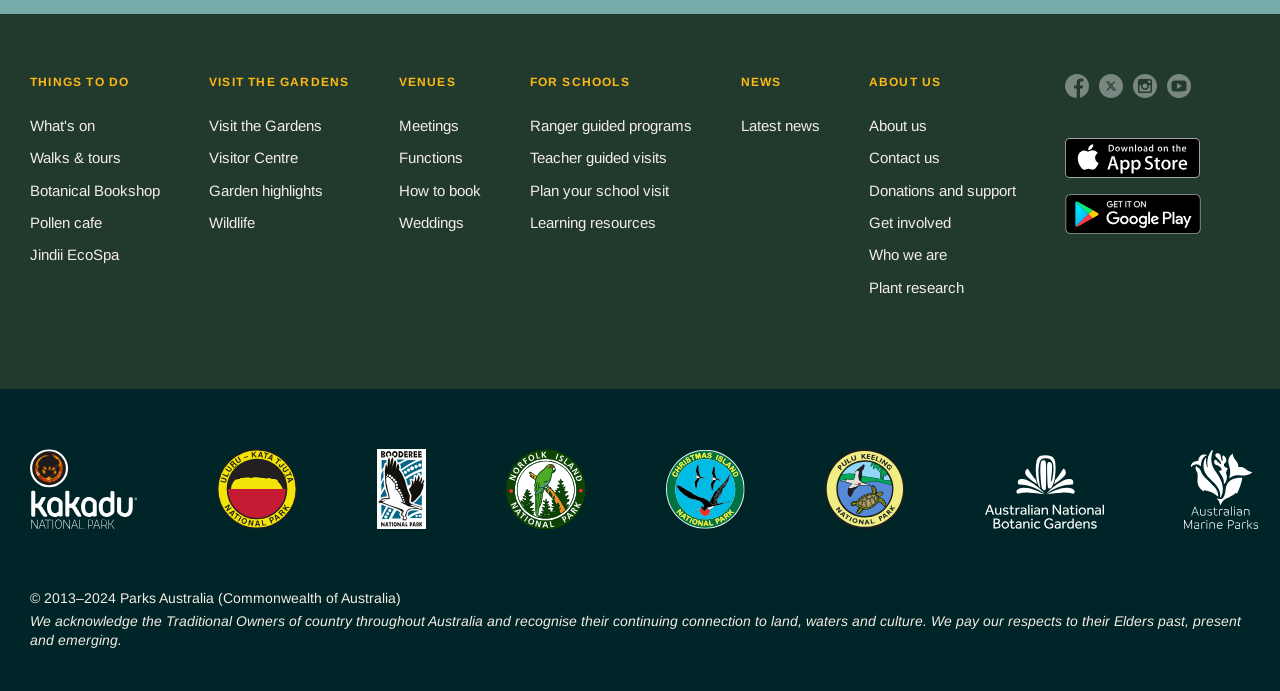Please identify the bounding box coordinates of the element's region that needs to be clicked to fulfill the following instruction: "Learn about Australian National Botanic Gardens". The bounding box coordinates should consist of four float numbers between 0 and 1, i.e., [left, top, right, bottom].

[0.77, 0.65, 0.862, 0.766]